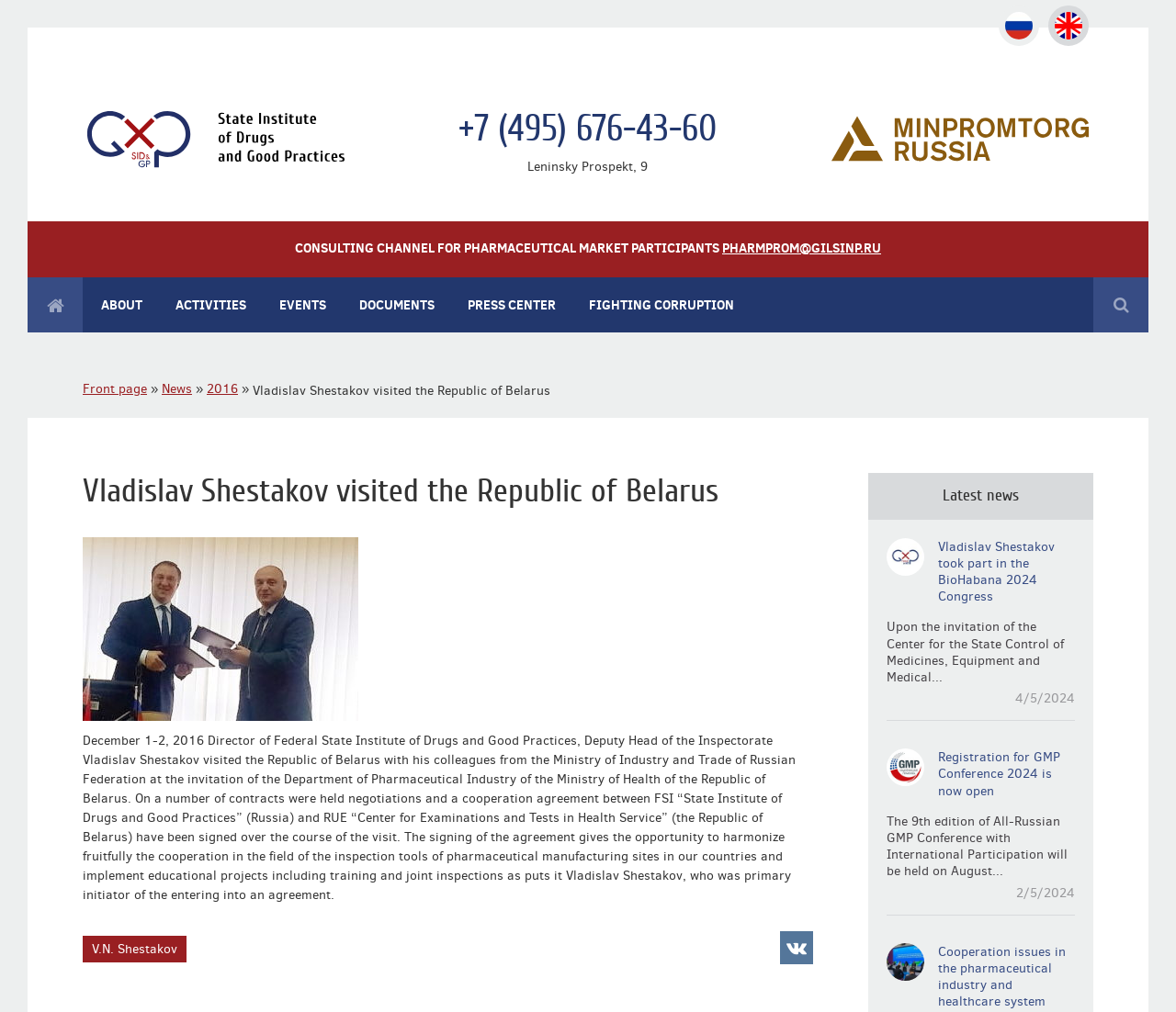Use the details in the image to answer the question thoroughly: 
What is the language of the webpage?

The language of the webpage can be inferred from the presence of links with the text 'Русский' and 'English' at the top right of the webpage, indicating that the webpage is available in both Russian and English languages.